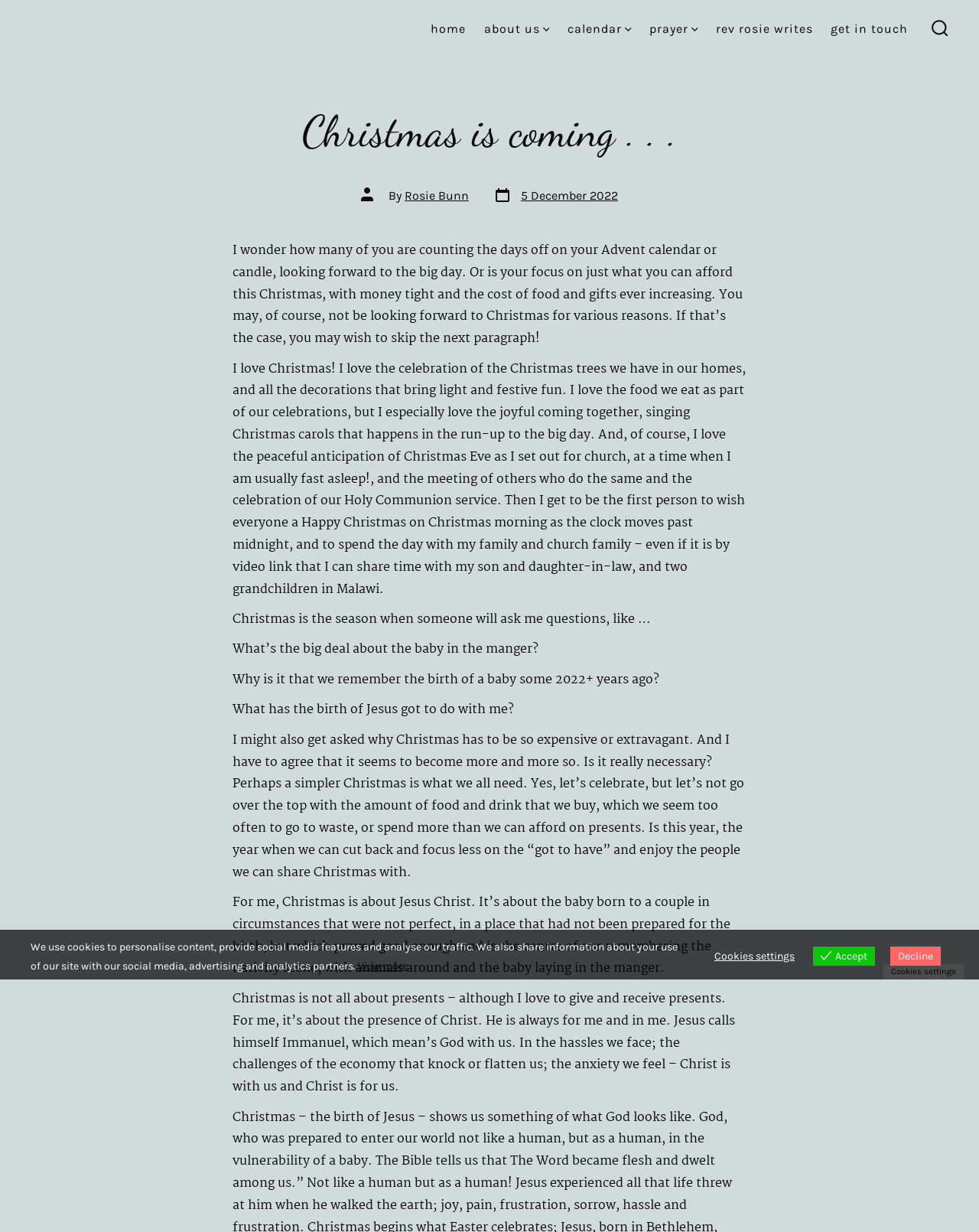What is the focus of the author's Christmas celebration?
Offer a detailed and full explanation in response to the question.

The author mentions that 'For me, Christmas is about Jesus Christ' and that 'it’s about the baby born to a couple in circumstances that were not perfect', indicating that the focus of their Christmas celebration is on Jesus Christ.